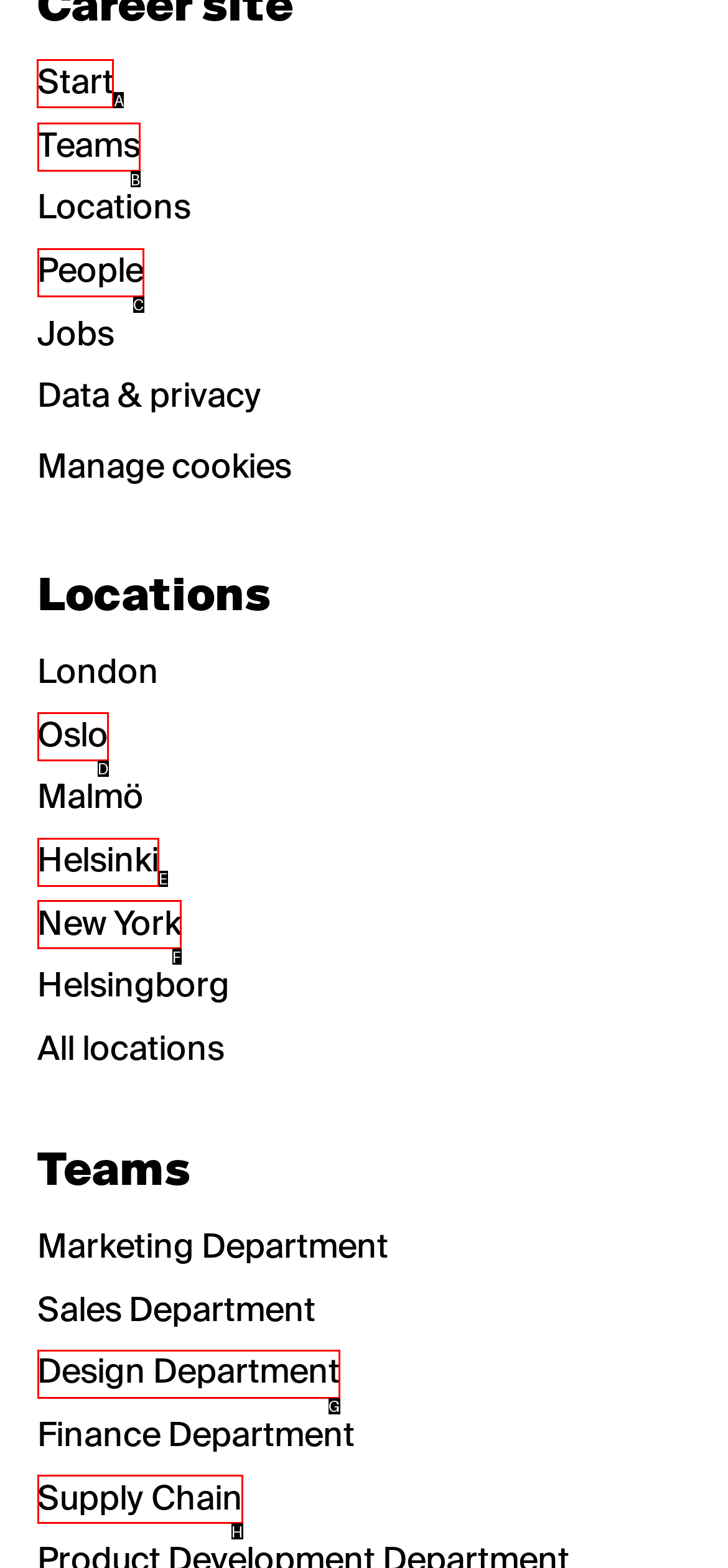For the given instruction: Click on Start, determine which boxed UI element should be clicked. Answer with the letter of the corresponding option directly.

A